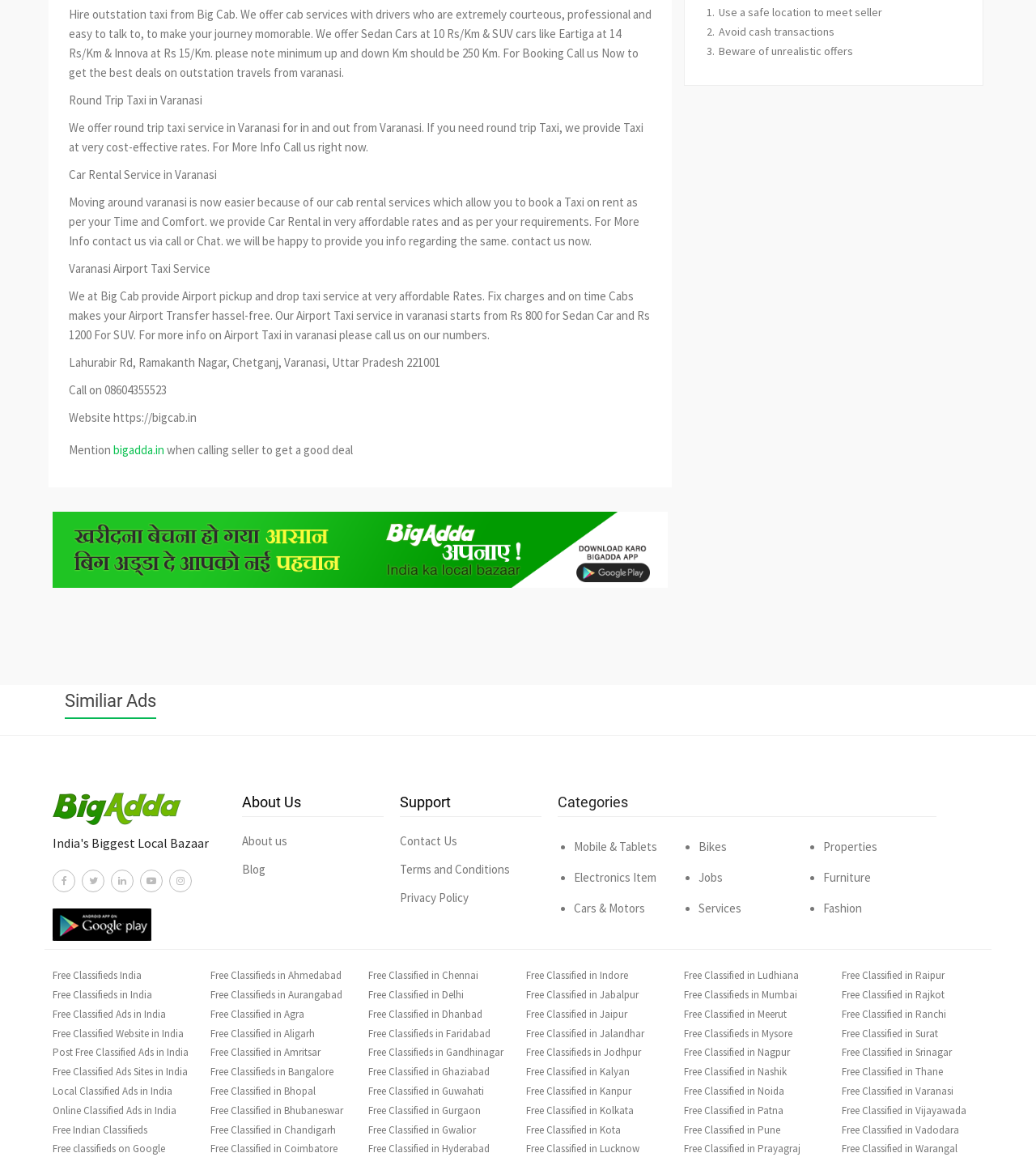Determine the bounding box for the described UI element: "Free Classified in Lucknow".

[0.508, 0.976, 0.617, 0.988]